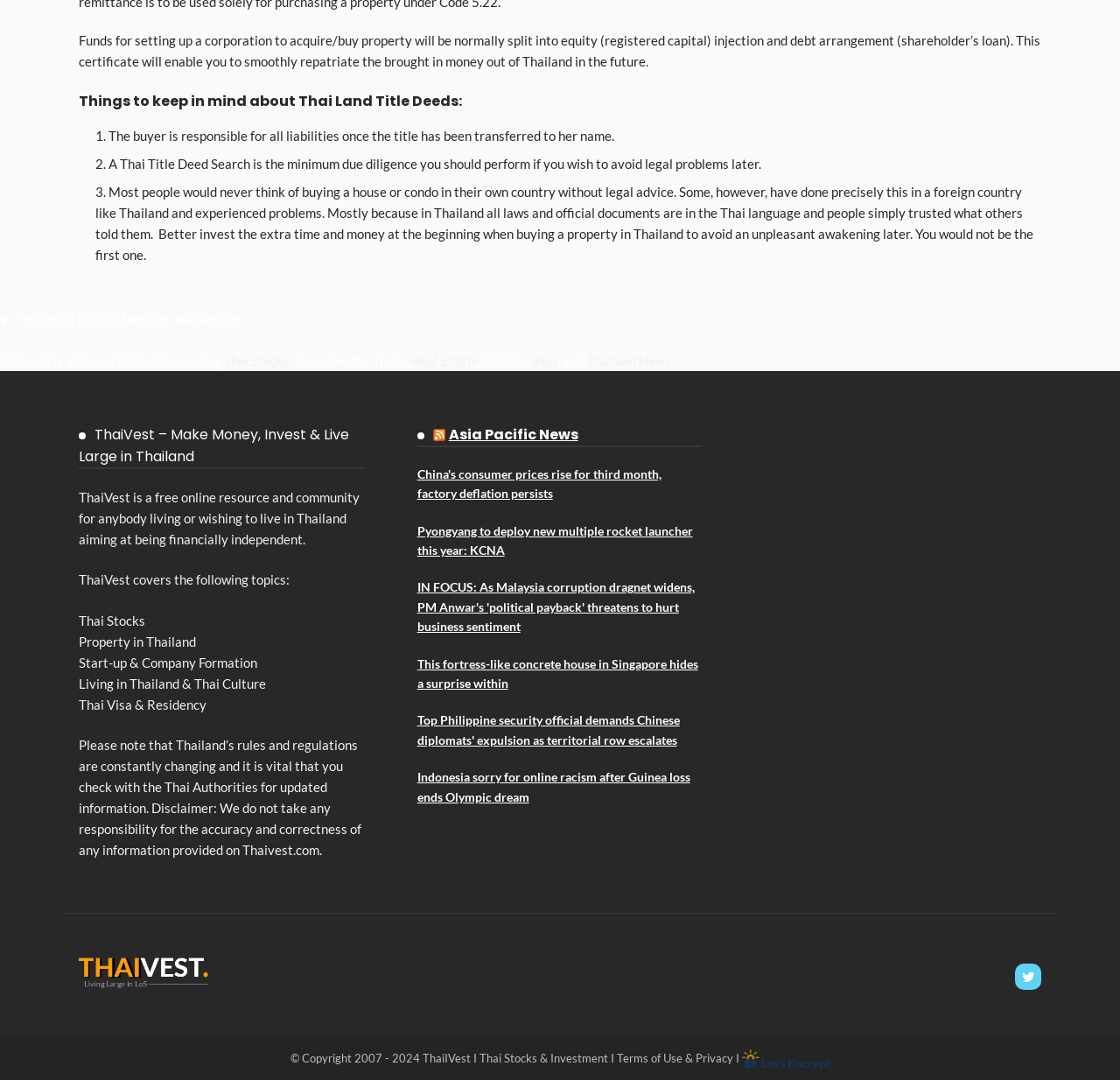Kindly respond to the following question with a single word or a brief phrase: 
What type of research is covered on the webpage?

Stock market research